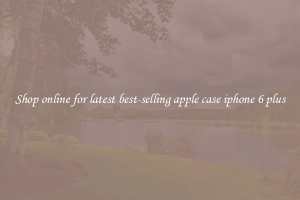Provide a comprehensive description of the image.

The image showcases a serene lakeside scene, framed by lush greenery and trees. The tranquil water reflects a cloudy sky, hinting at the peaceful yet dynamic essence of nature. Overlaying this picturesque landscape is an elegantly styled message that invites viewers to shop online for the latest best-selling Apple cases specifically designed for the iPhone 6 Plus. This blend of natural beauty and contemporary consumer offerings creates a captivating visual experience, appealing to those seeking both aesthetic pleasure and practicality in mobile accessories.